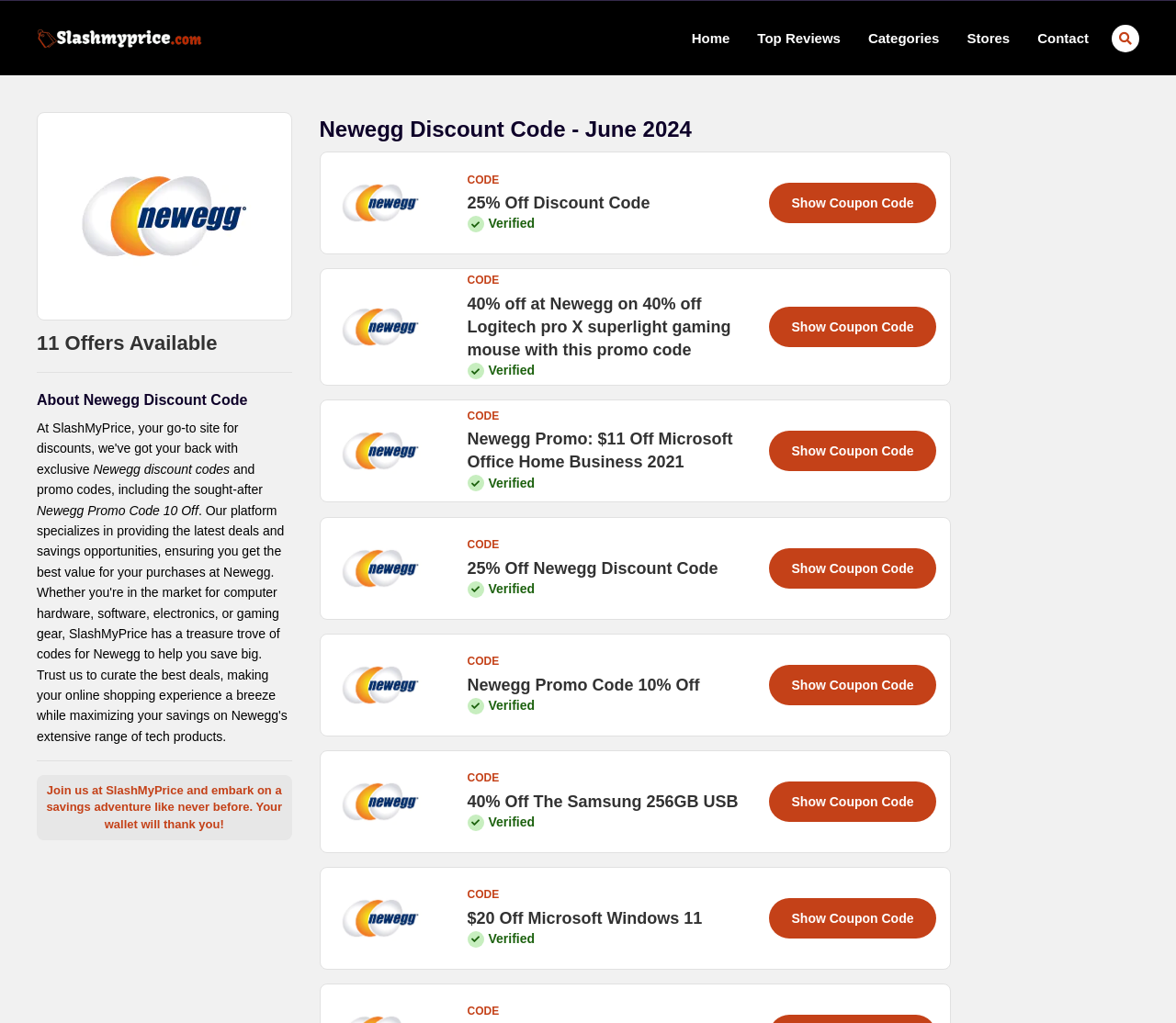Answer the question briefly using a single word or phrase: 
What is the discount for Logitech pro X superlight gaming mouse?

40% off